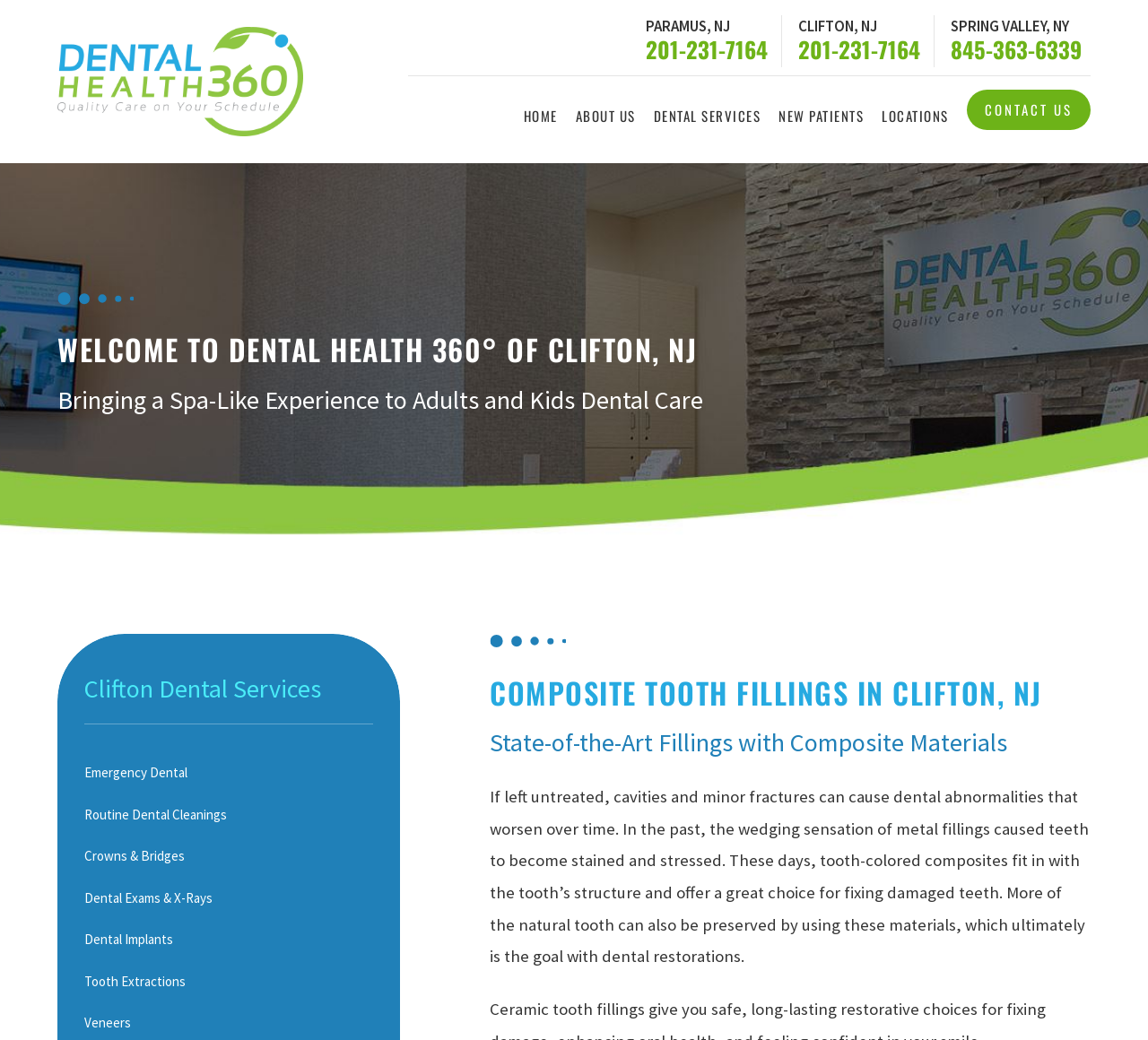From the element description: "845-363-6339", extract the bounding box coordinates of the UI element. The coordinates should be expressed as four float numbers between 0 and 1, in the order [left, top, right, bottom].

[0.828, 0.031, 0.942, 0.063]